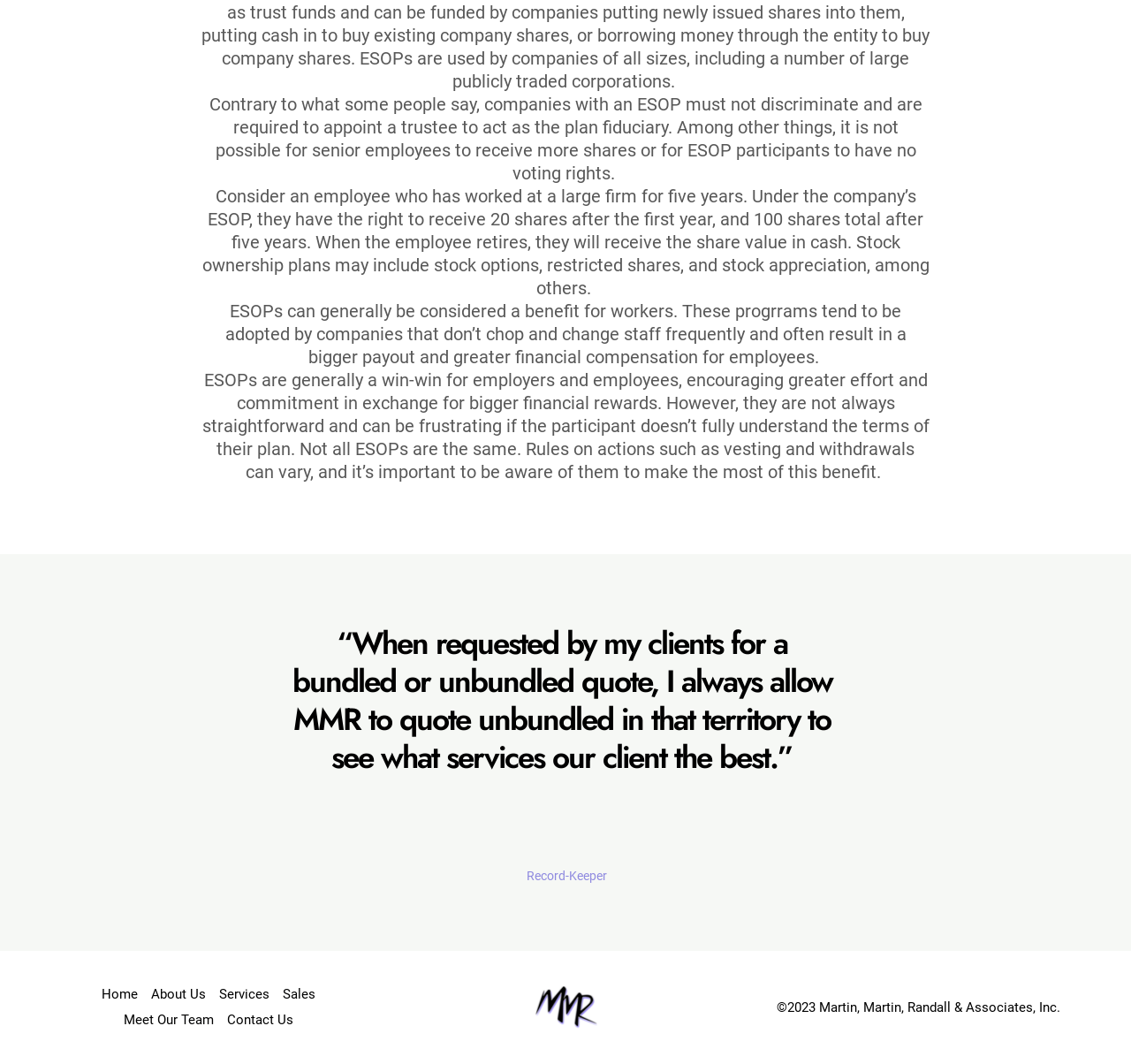What is the name of the company mentioned on the webpage?
Based on the screenshot, respond with a single word or phrase.

Martin, Martin, Randall & Associates, Inc.